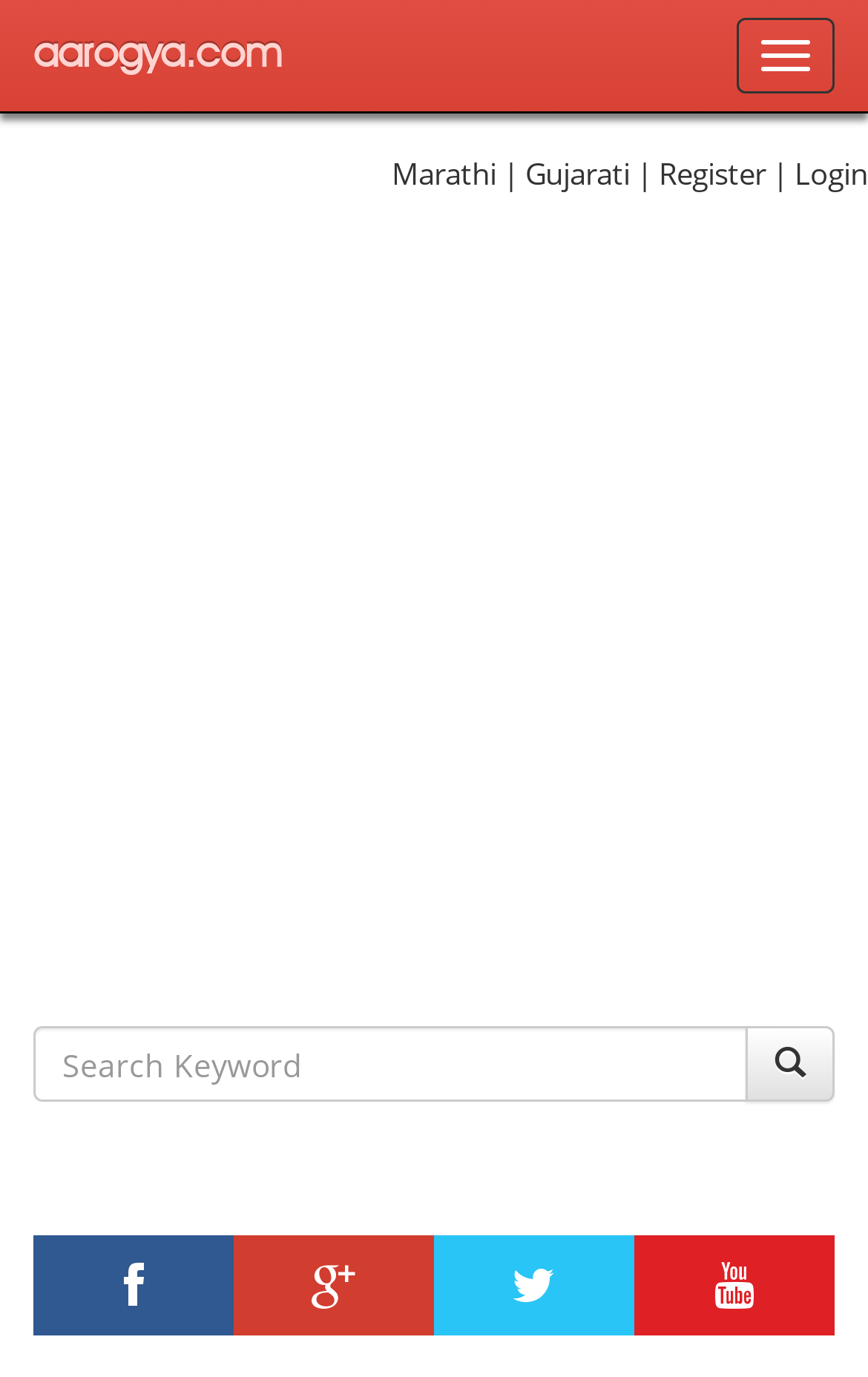Give a one-word or short-phrase answer to the following question: 
What is the purpose of the 'Register' and 'Login' links?

To manage user accounts